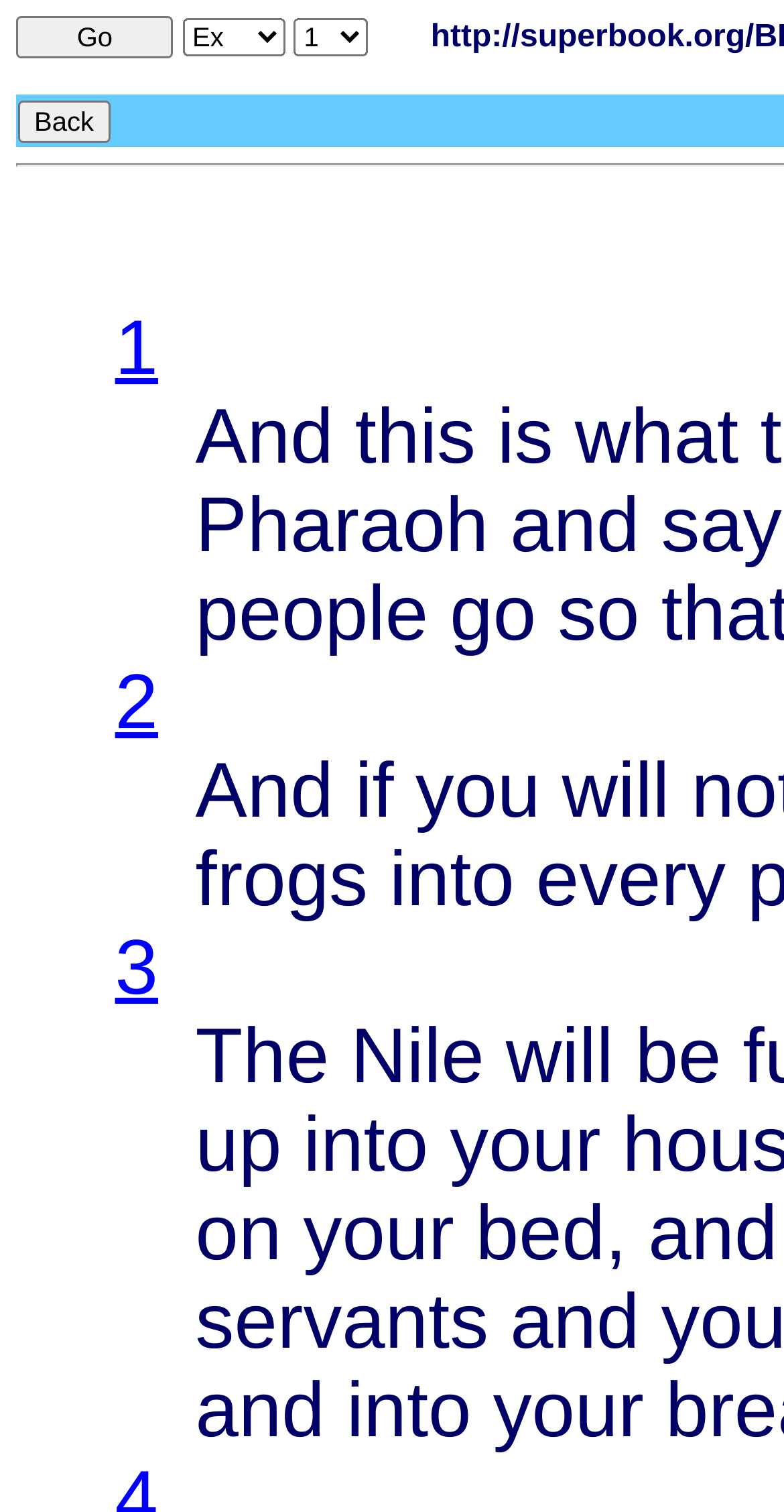Please identify the bounding box coordinates of the area that needs to be clicked to fulfill the following instruction: "Select an option from the second dropdown menu."

[0.375, 0.012, 0.47, 0.037]